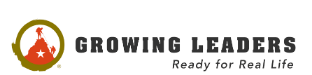Explain the image in detail, mentioning the main subjects and background elements.

The image features the logo of "Growing Leaders," an organization dedicated to empowering youth and fostering leadership skills. Displayed prominently, the logo includes a bold graphic element of a mountain with a star, symbolizing growth and achievement. Below the logo, the tagline "Ready for Real Life" emphasizes the organization's commitment to preparing young people for real-world challenges. This visual captures the essence of leadership development and mentorship that "Growing Leaders" promotes through various educational initiatives.